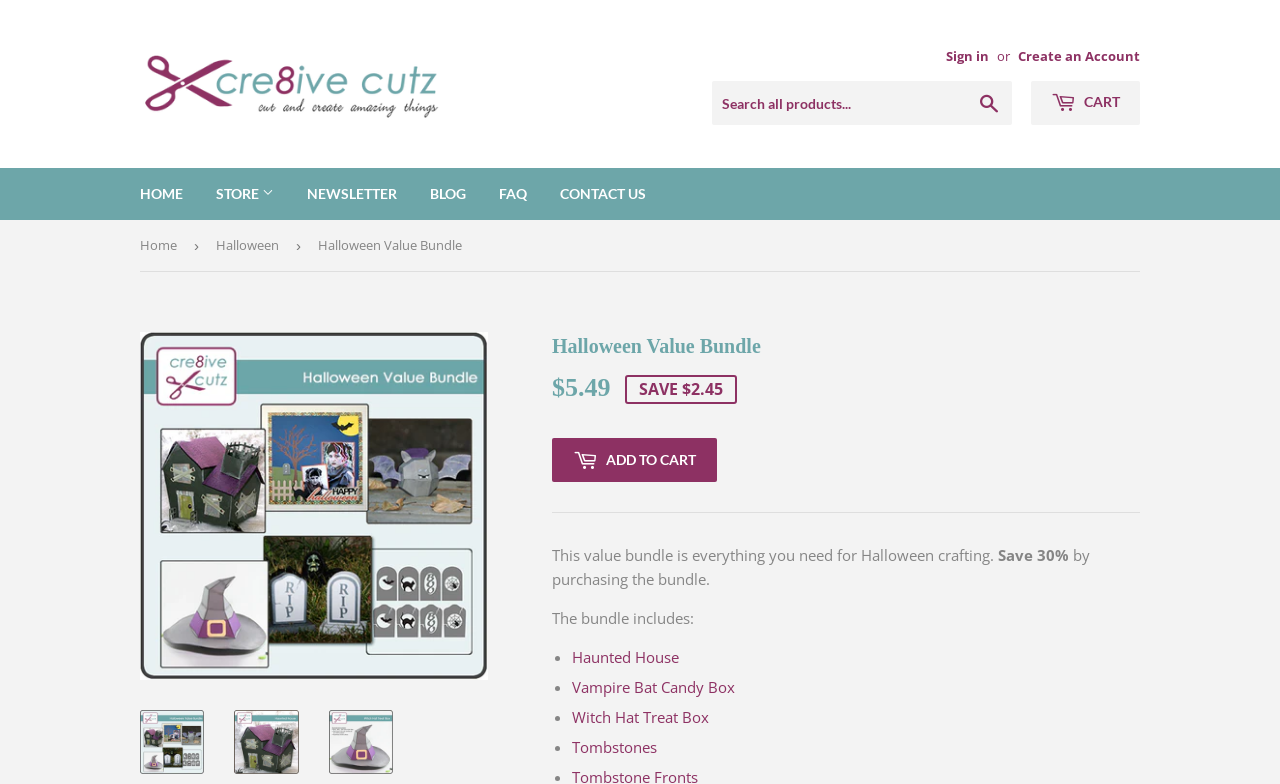What is the name of the bundle?
Please answer the question as detailed as possible.

I found the answer by looking at the breadcrumbs navigation section, where it says 'Home > Halloween > Halloween Value Bundle'. I also saw the same text in the heading element and in the image descriptions.